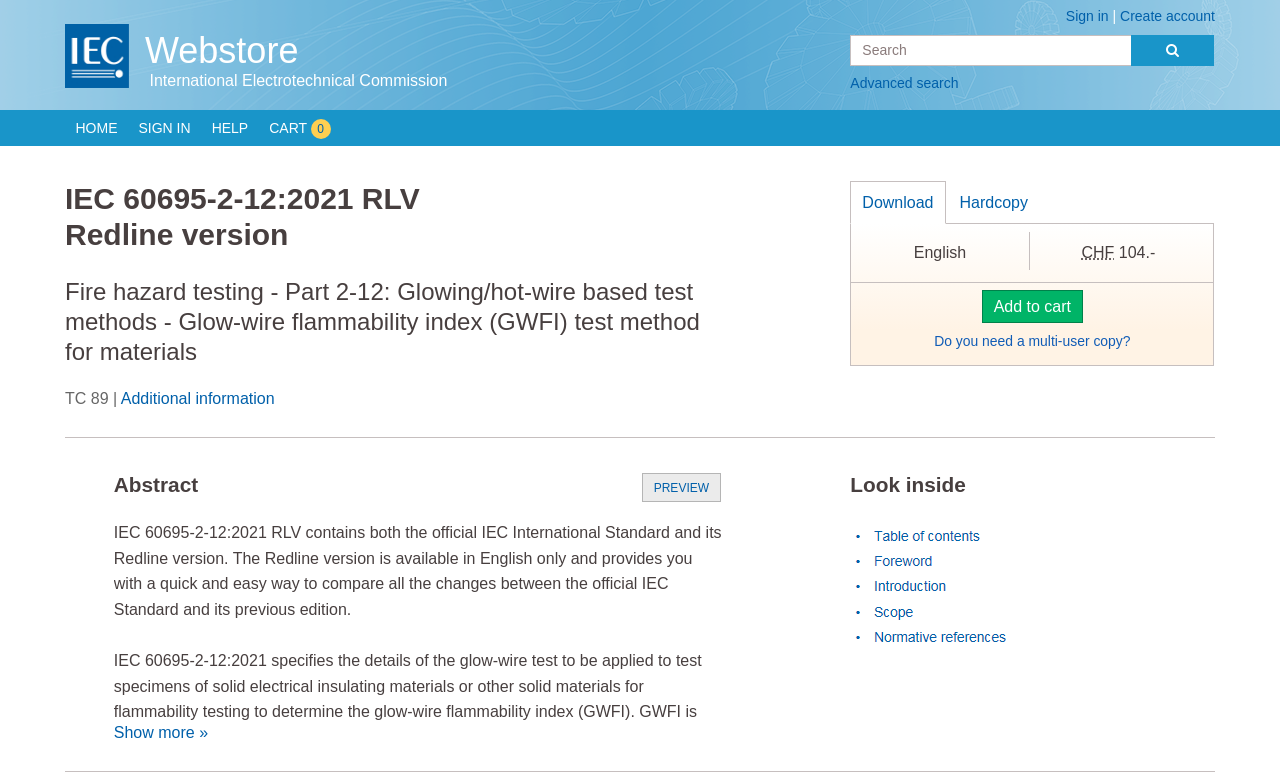Can you extract the headline from the webpage for me?

Webstore
 International Electrotechnical Commission